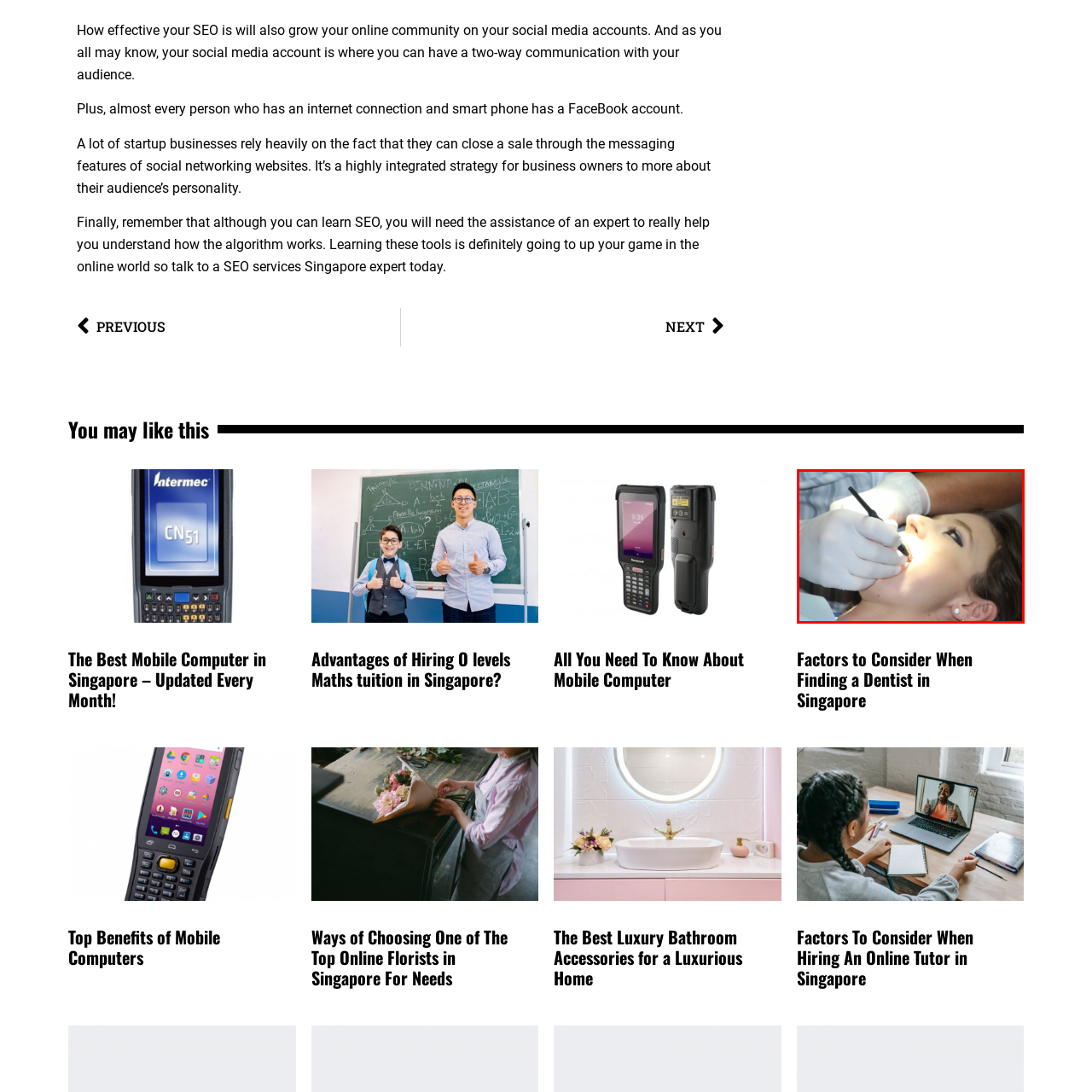Create a detailed narrative describing the image bounded by the red box.

A patient is receiving dental care in a clinical setting. The image shows a close-up view of a young woman lying back in a dental chair, with her mouth open as a dentist or dental hygienist, wearing gloves, uses a dental instrument to examine or treat her teeth. Bright overhead lights illuminate her mouth, highlighting the focus on dental health. The dental professional’s hand is steady, indicating a careful approach during the procedure, which appears to be aimed at ensuring optimal oral hygiene and care. The surrounding environment suggests a modern dental office, as evidenced by the professional appearance and equipment typically found in such settings.